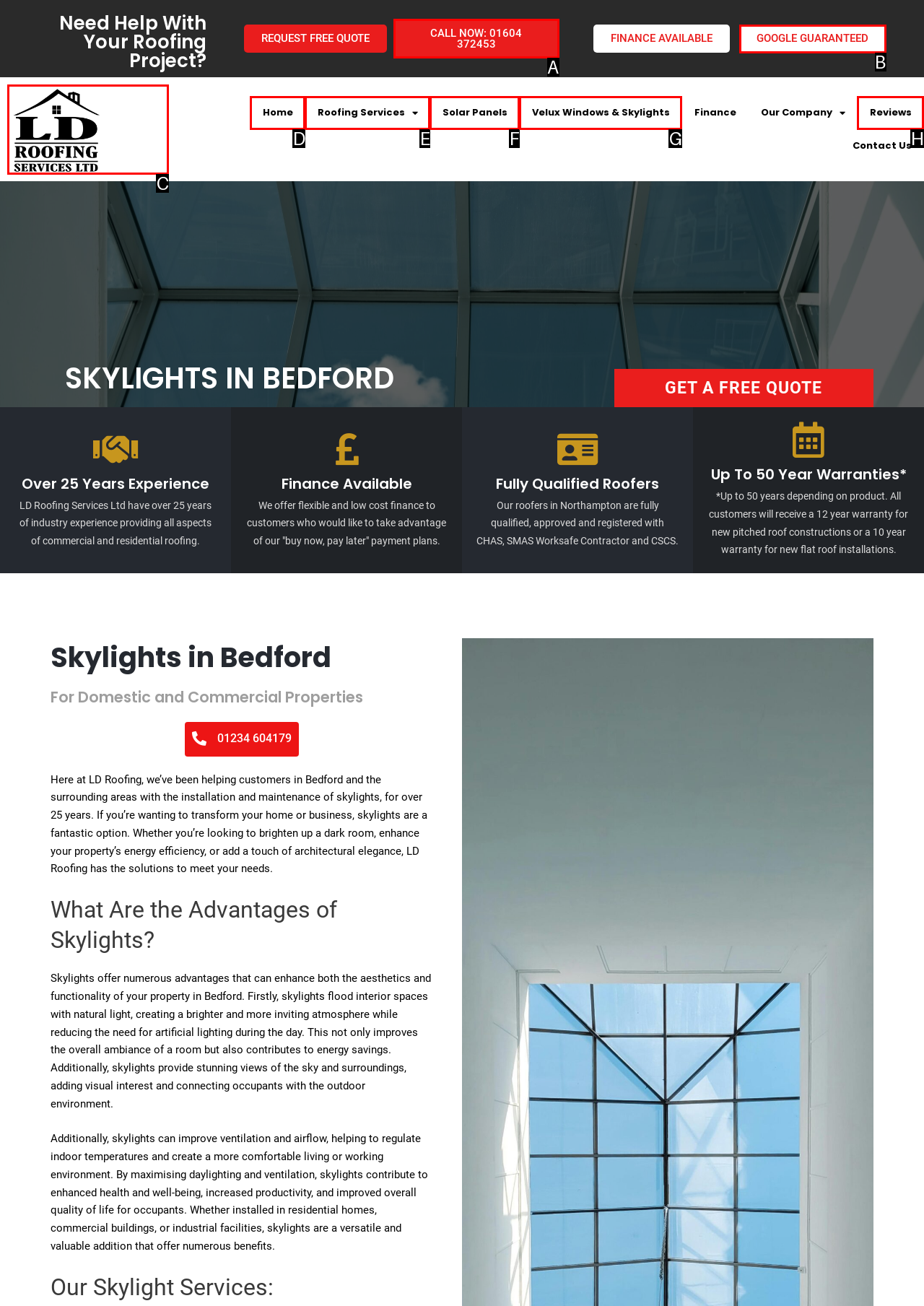Identify the UI element that corresponds to this description: CALL NOW: 01604 372453
Respond with the letter of the correct option.

A